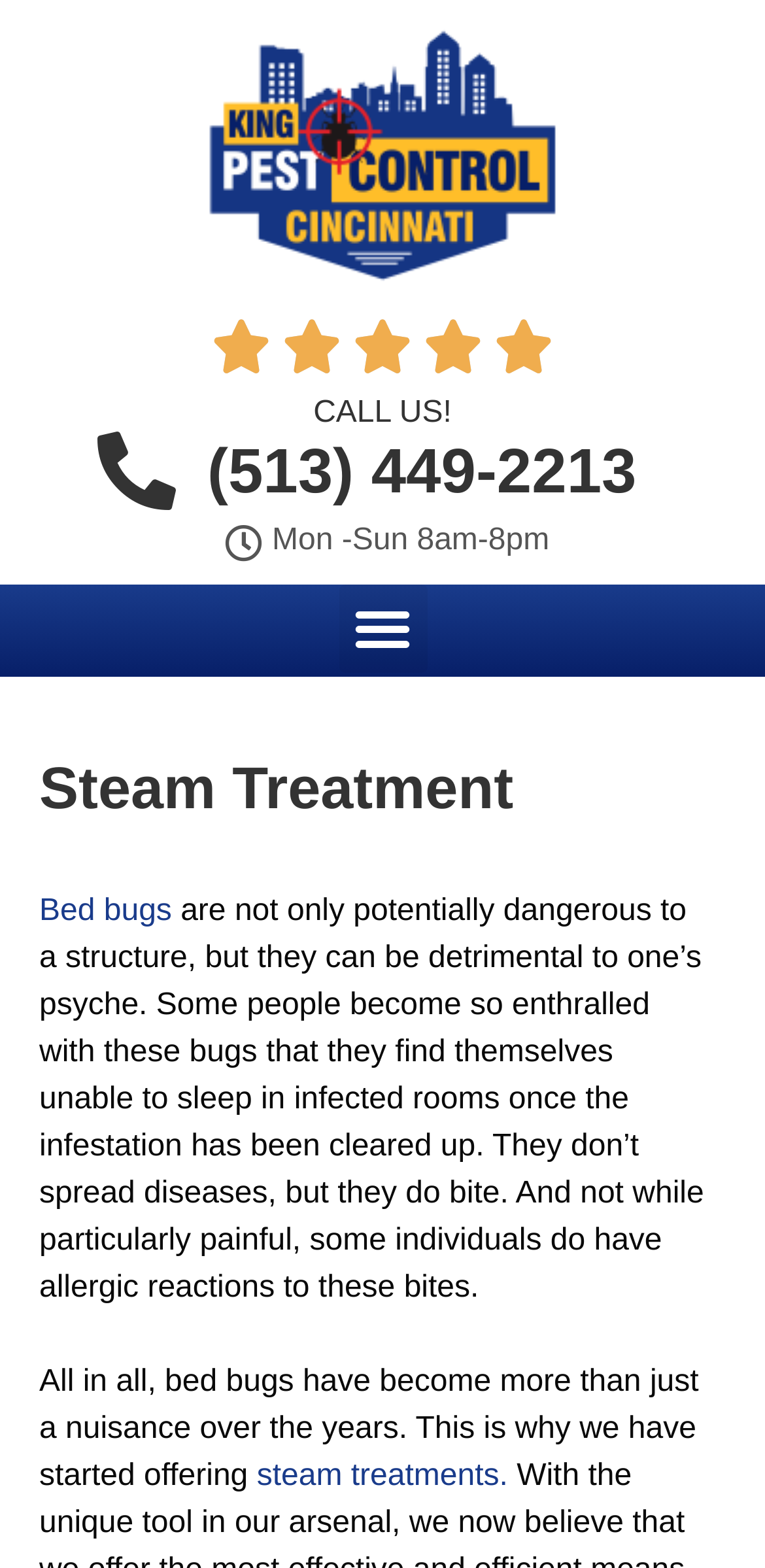What is the rating shown on the webpage?
Use the image to answer the question with a single word or phrase.

5/5